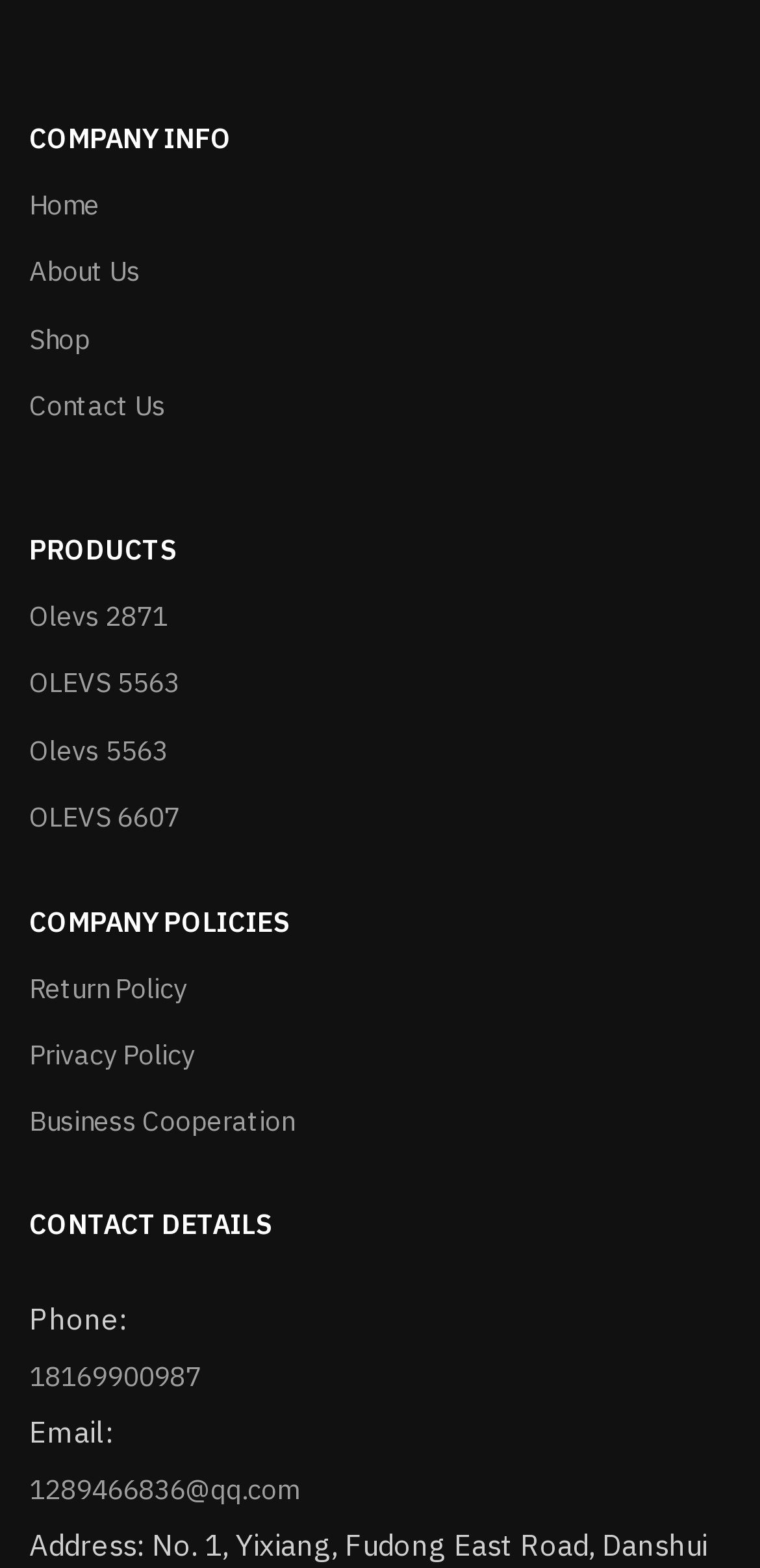How many product links are there?
Please look at the screenshot and answer in one word or a short phrase.

4